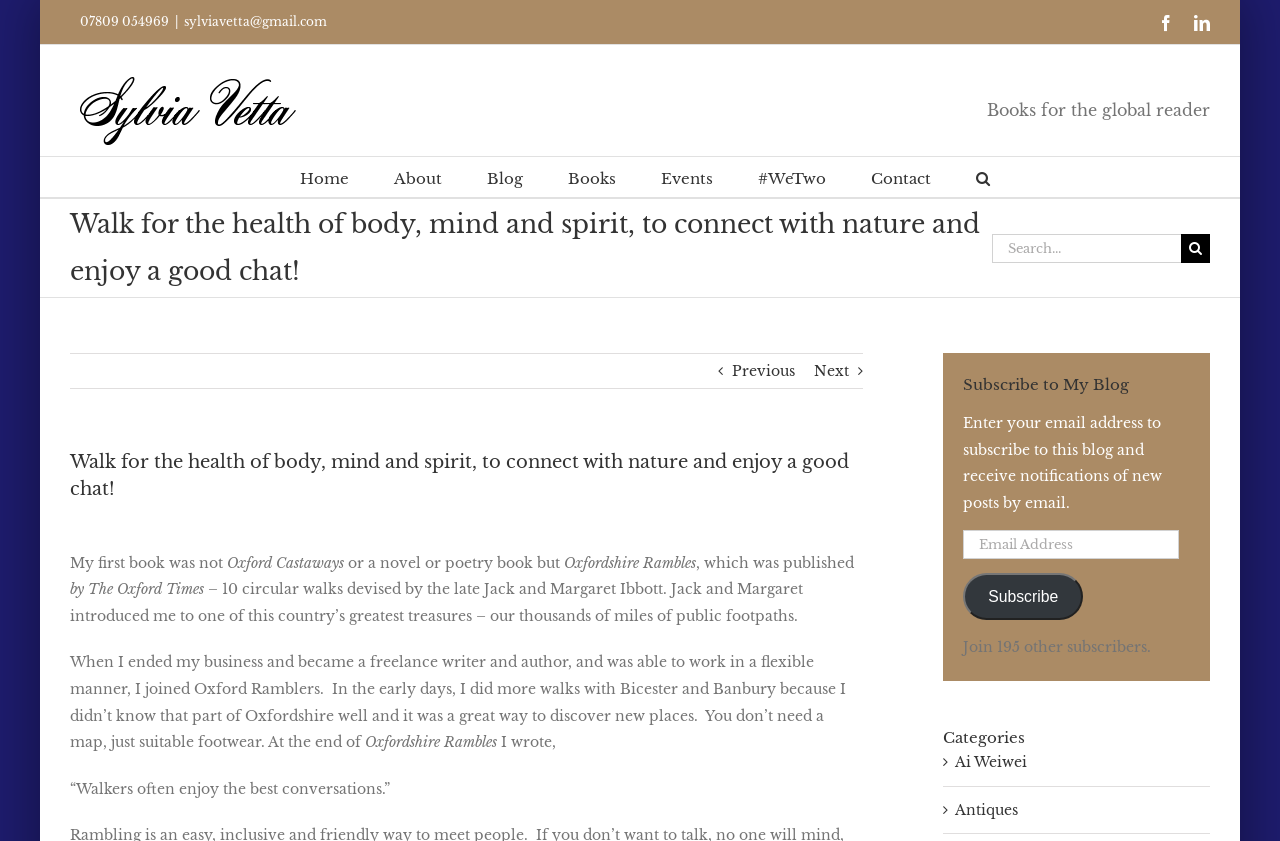Identify the bounding box coordinates of the area that should be clicked in order to complete the given instruction: "Subscribe to the blog". The bounding box coordinates should be four float numbers between 0 and 1, i.e., [left, top, right, bottom].

[0.753, 0.682, 0.846, 0.738]